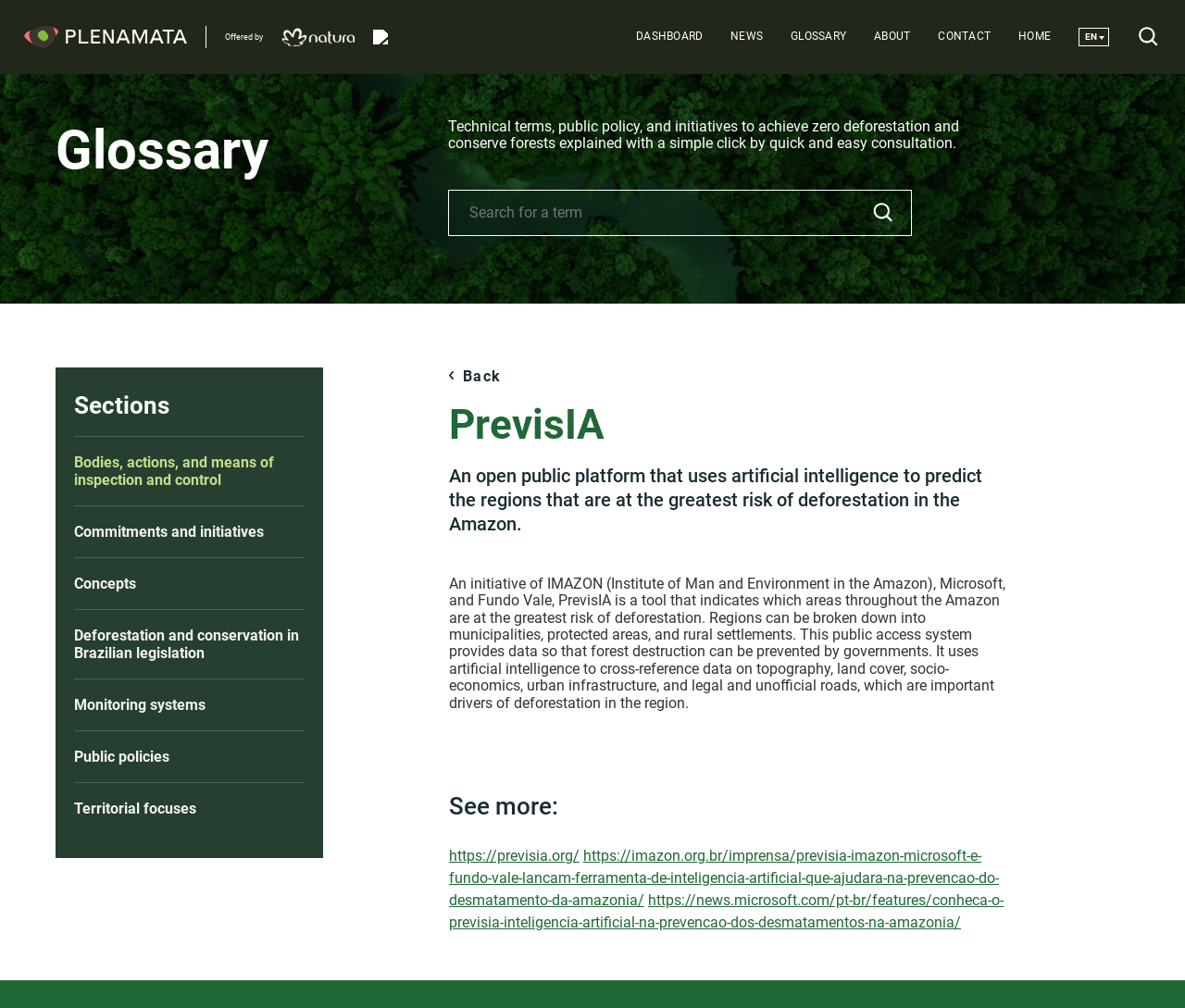Answer with a single word or phrase: 
What is the purpose of PrevisIA?

To predict deforestation